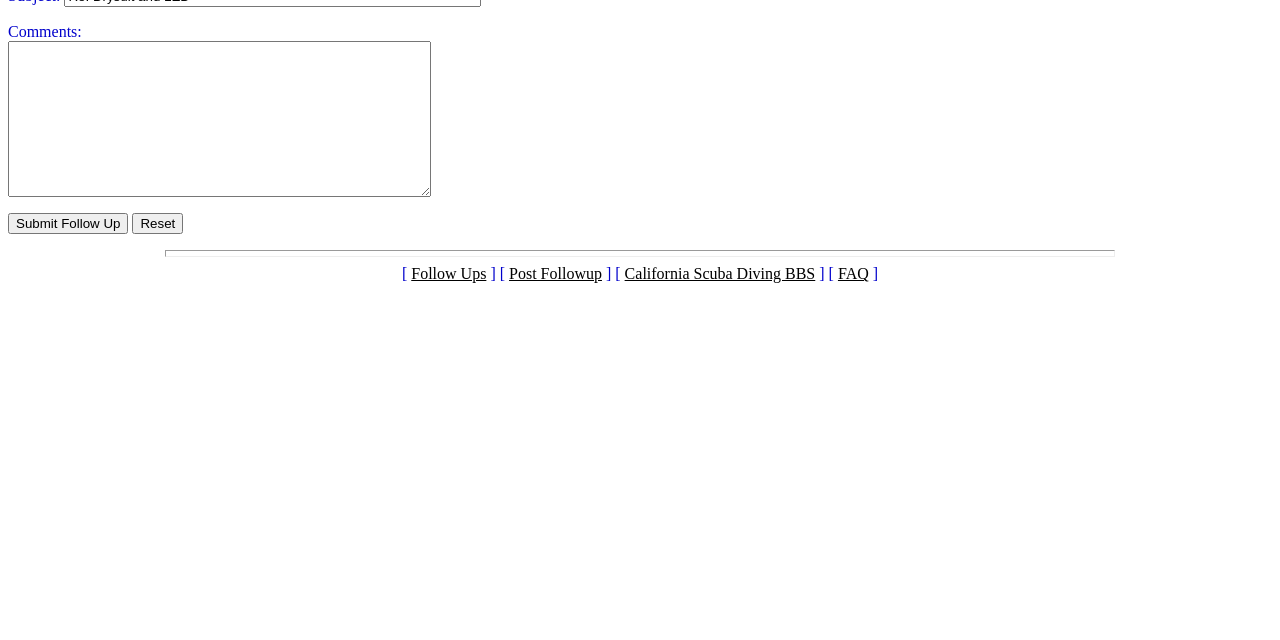Determine the bounding box for the HTML element described here: "Find a Church". The coordinates should be given as [left, top, right, bottom] with each number being a float between 0 and 1.

None